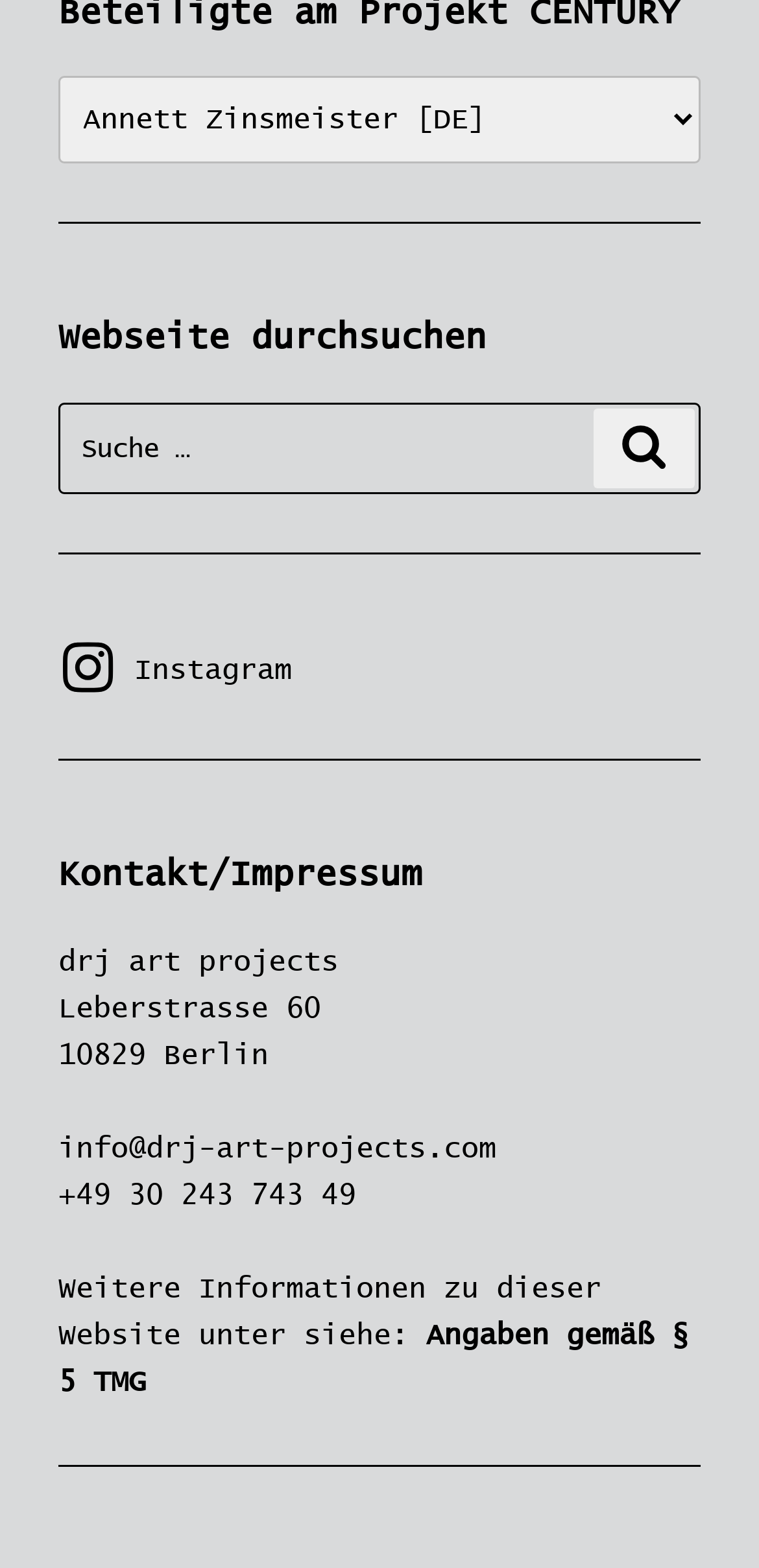Utilize the information from the image to answer the question in detail:
What is the address of drj art projects?

The static text elements 'Leberstrasse 60' and '10829 Berlin' are located near the mention of 'drj art projects', suggesting that they are the address of the organization.